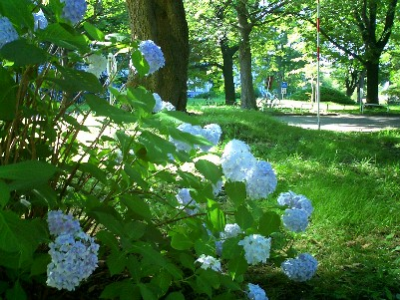Please provide a comprehensive answer to the question based on the screenshot: What is the atmosphere of the outdoor space?

The caption describes the scene as 'inviting a sense of tranquility', suggesting that the atmosphere of the outdoor space is peaceful and calming.